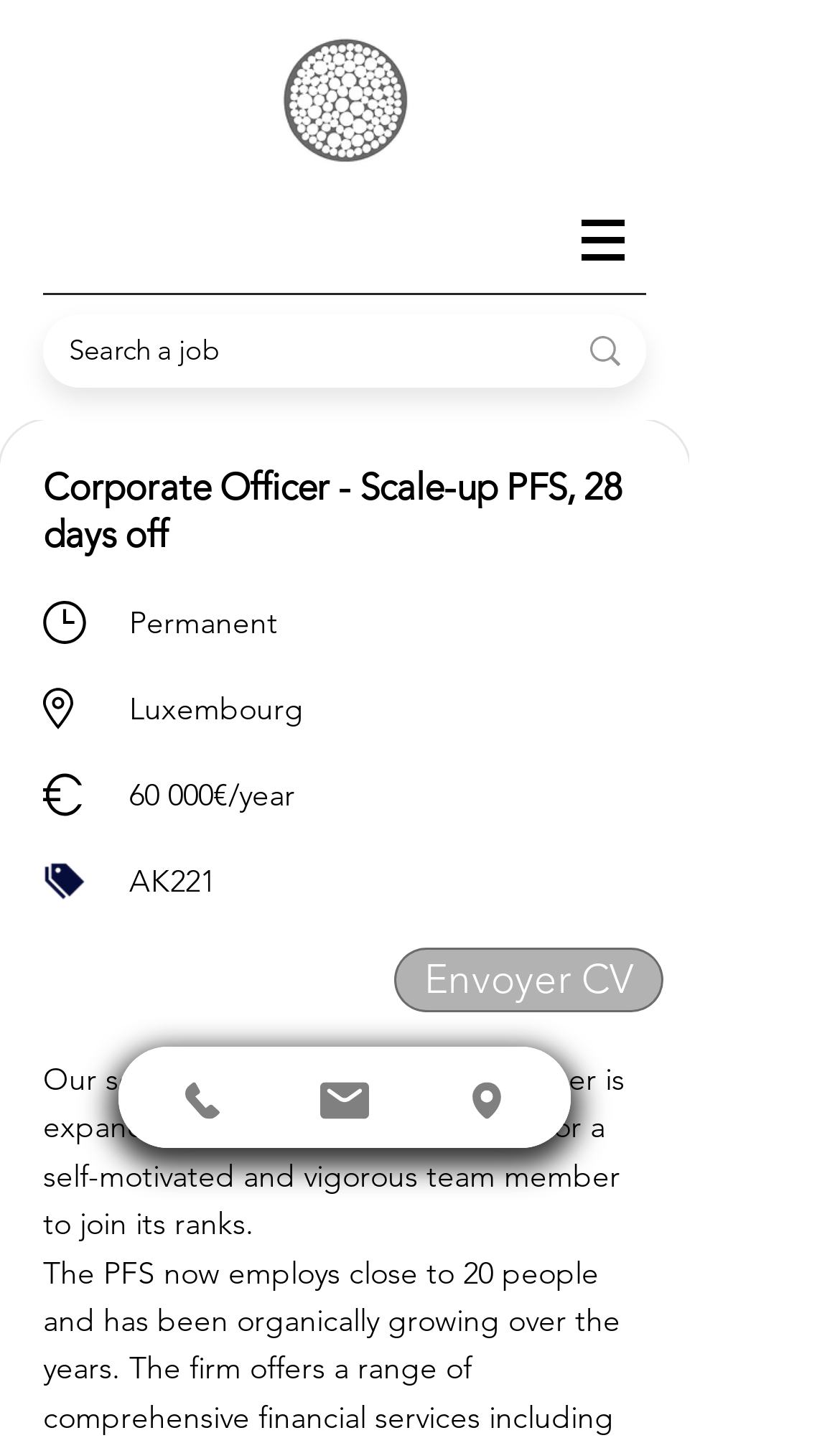Determine the bounding box for the UI element that matches this description: "aria-label="Search a job"".

[0.672, 0.218, 0.769, 0.269]